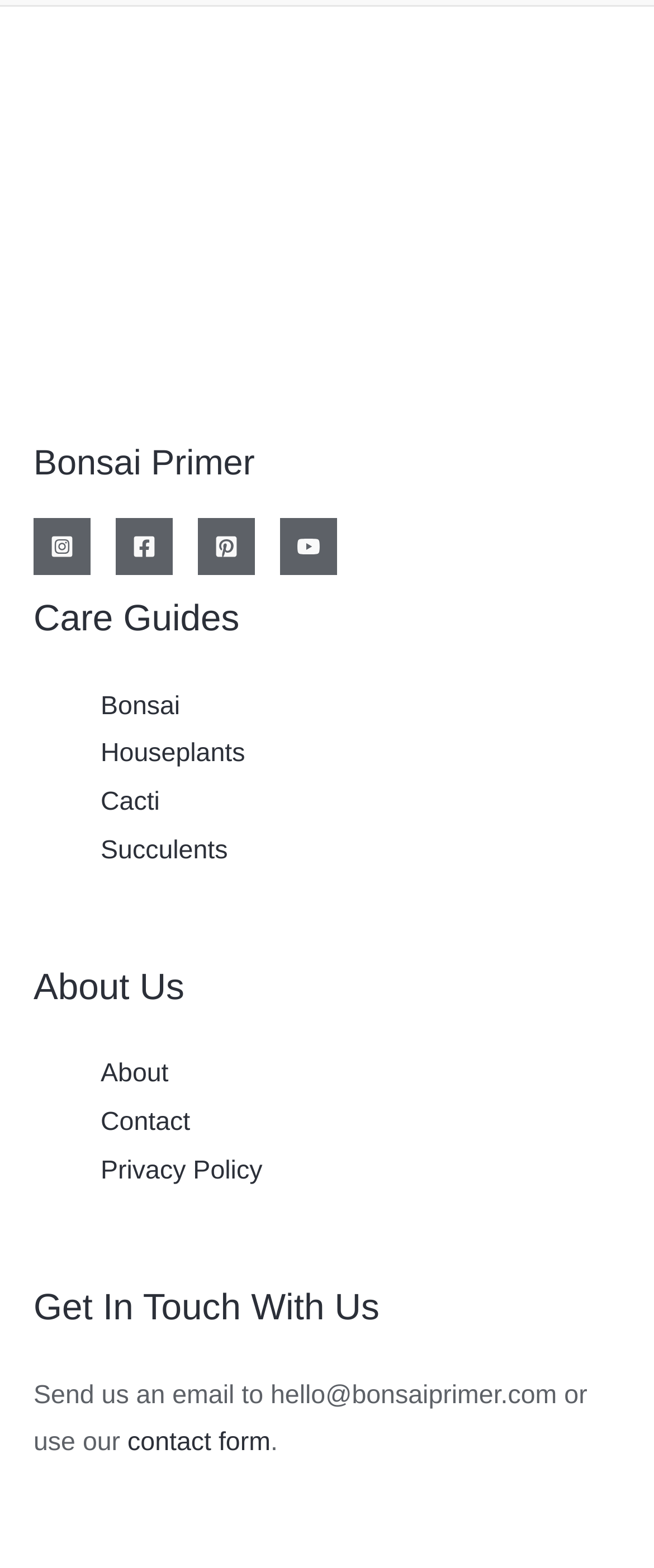Please provide a comprehensive response to the question based on the details in the image: What is the purpose of the 'About Us' section?

The 'About Us' section in the footer has a navigation element with three links, which are About, Contact, and Privacy Policy. This section provides information about Bonsai Primer and its policies.